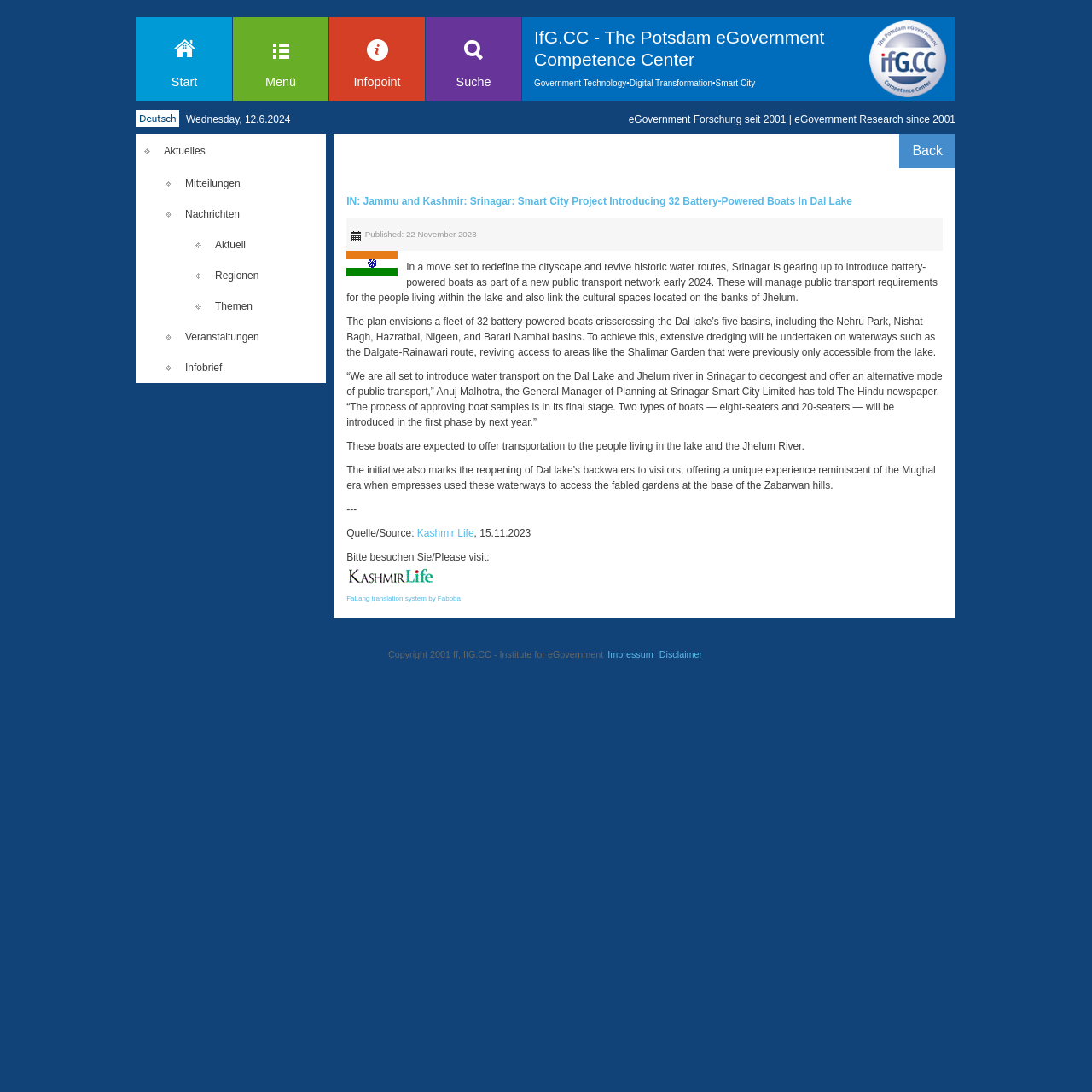Pinpoint the bounding box coordinates of the area that should be clicked to complete the following instruction: "Select the 'Deutsch' language option". The coordinates must be given as four float numbers between 0 and 1, i.e., [left, top, right, bottom].

[0.125, 0.102, 0.164, 0.113]